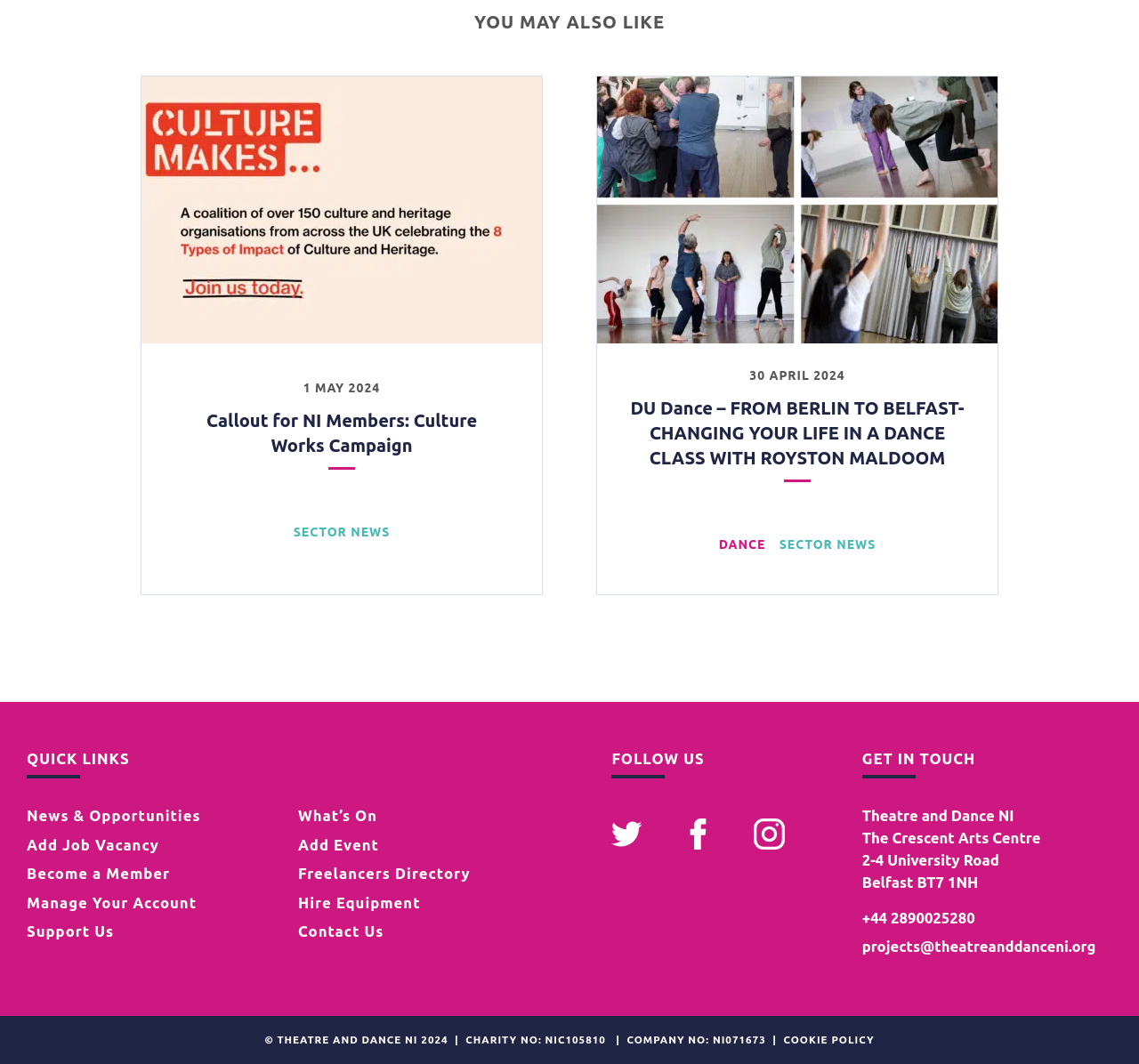How many links are there in the QUICK LINKS section? Observe the screenshot and provide a one-word or short phrase answer.

8